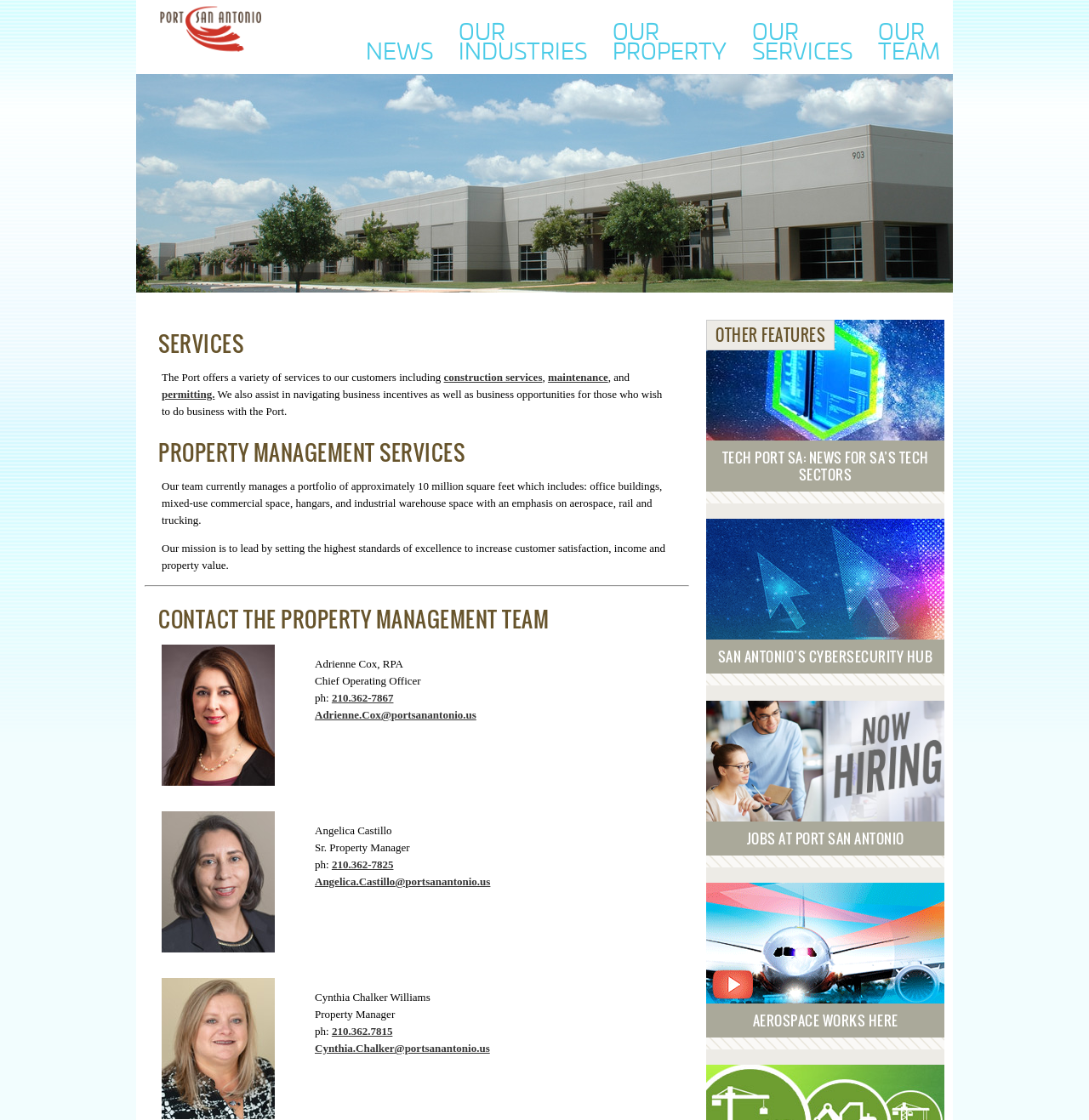Bounding box coordinates should be provided in the format (top-left x, top-left y, bottom-right x, bottom-right y) with all values between 0 and 1. Identify the bounding box for this UI element: Our Services

[0.679, 0.012, 0.795, 0.058]